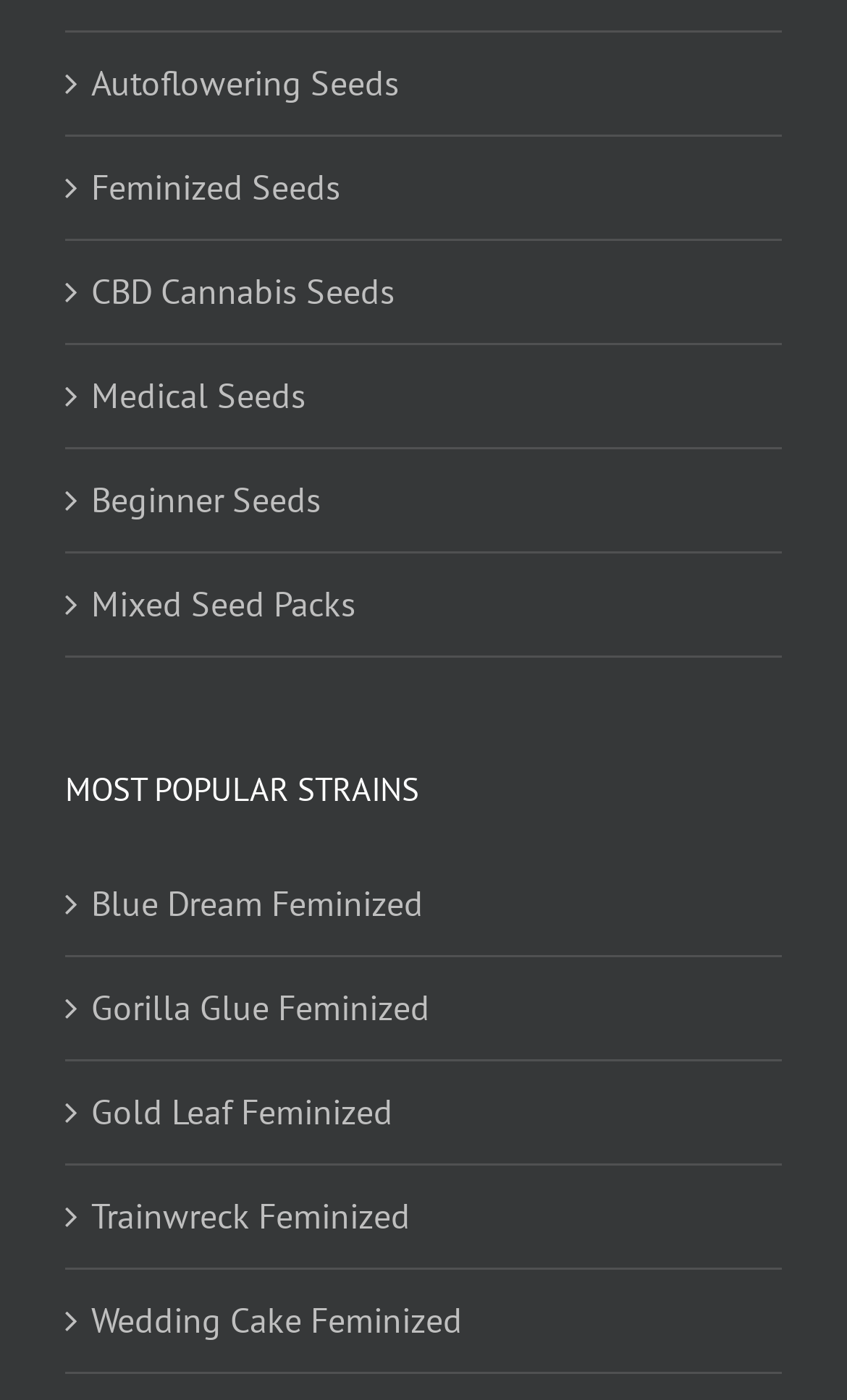Are there any beginner-friendly seeds on this webpage?
Please provide a detailed answer to the question.

There is a link labeled 'Beginner Seeds', suggesting that the webpage offers seeds that are suitable for beginners.